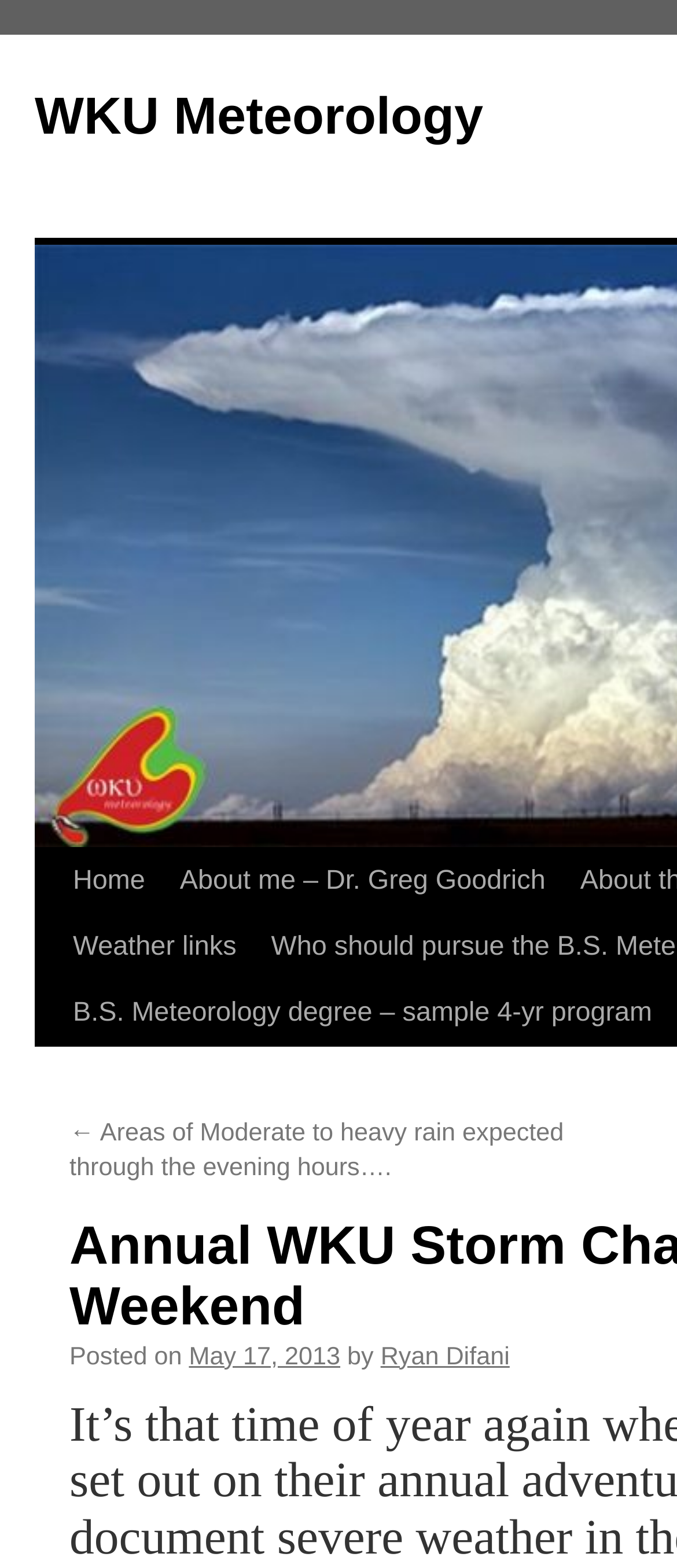What is the name of the degree program mentioned?
Please provide a detailed and comprehensive answer to the question.

The name of the degree program can be found by looking at the link text, which describes the program. In this case, the link text is 'B.S. Meteorology degree – sample 4-yr program'.